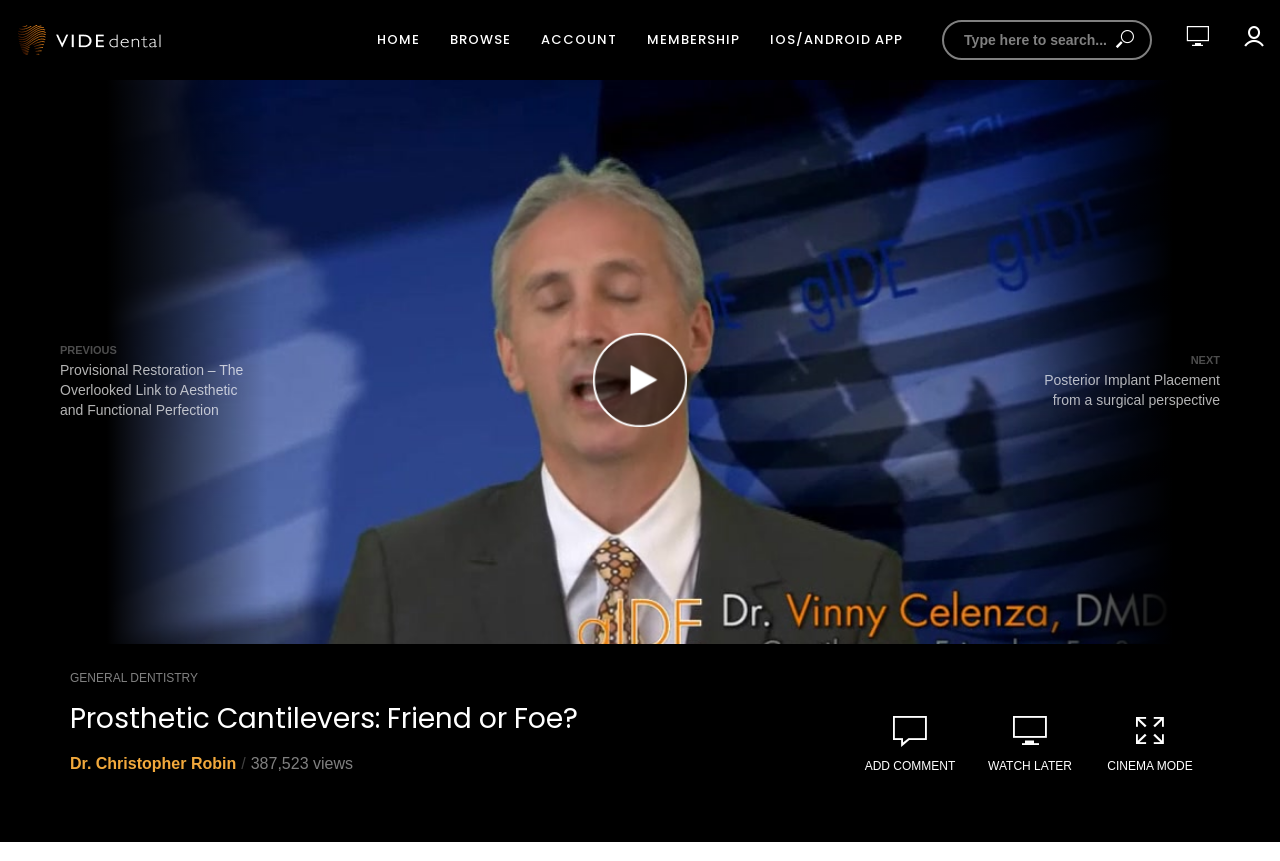Provide a thorough and detailed response to the question by examining the image: 
What is the category of the current article?

I looked for the category of the current article and found it on the webpage, which is 'GENERAL DENTISTRY'.